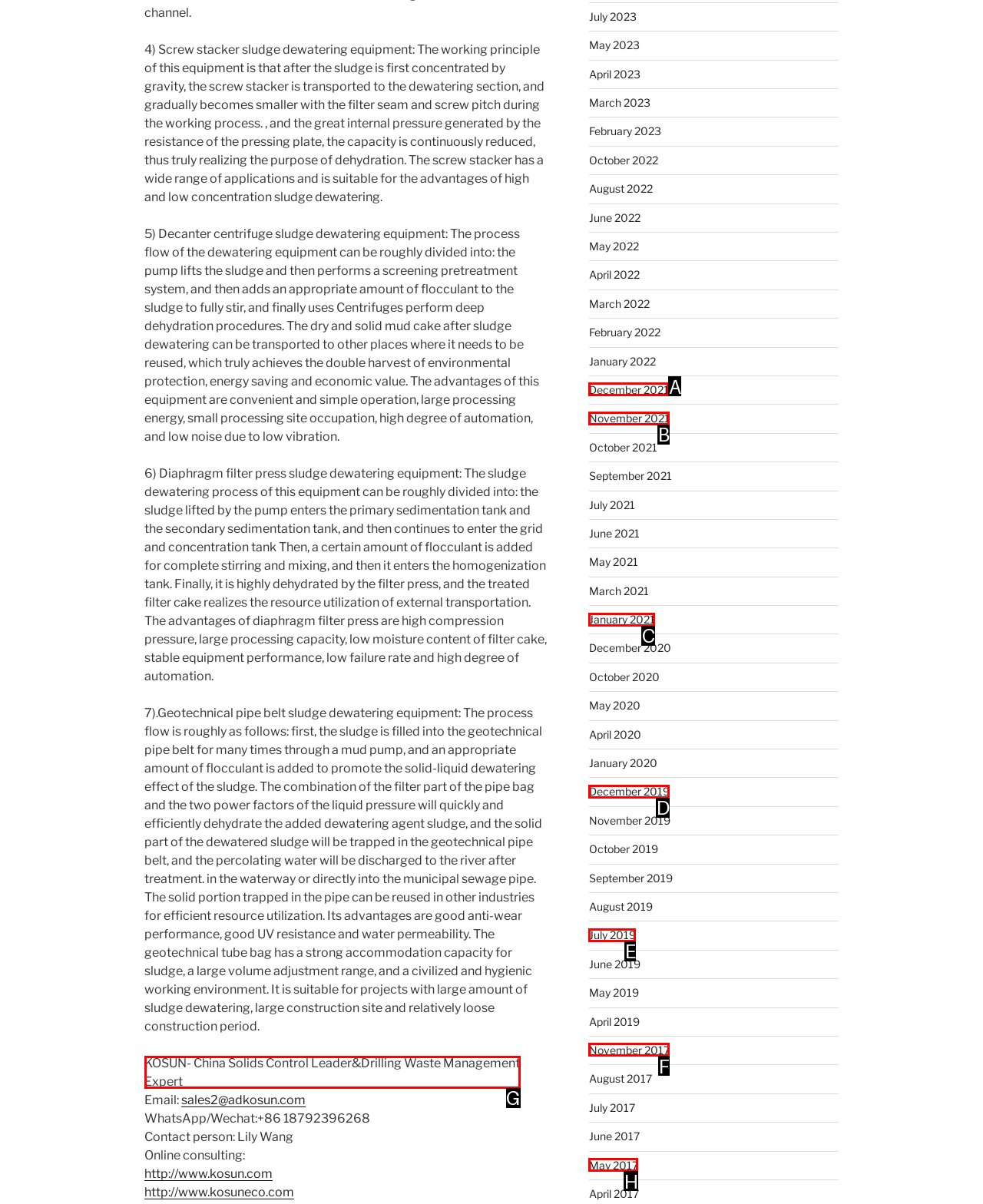Indicate the HTML element to be clicked to accomplish this task: View the company's profile Respond using the letter of the correct option.

G